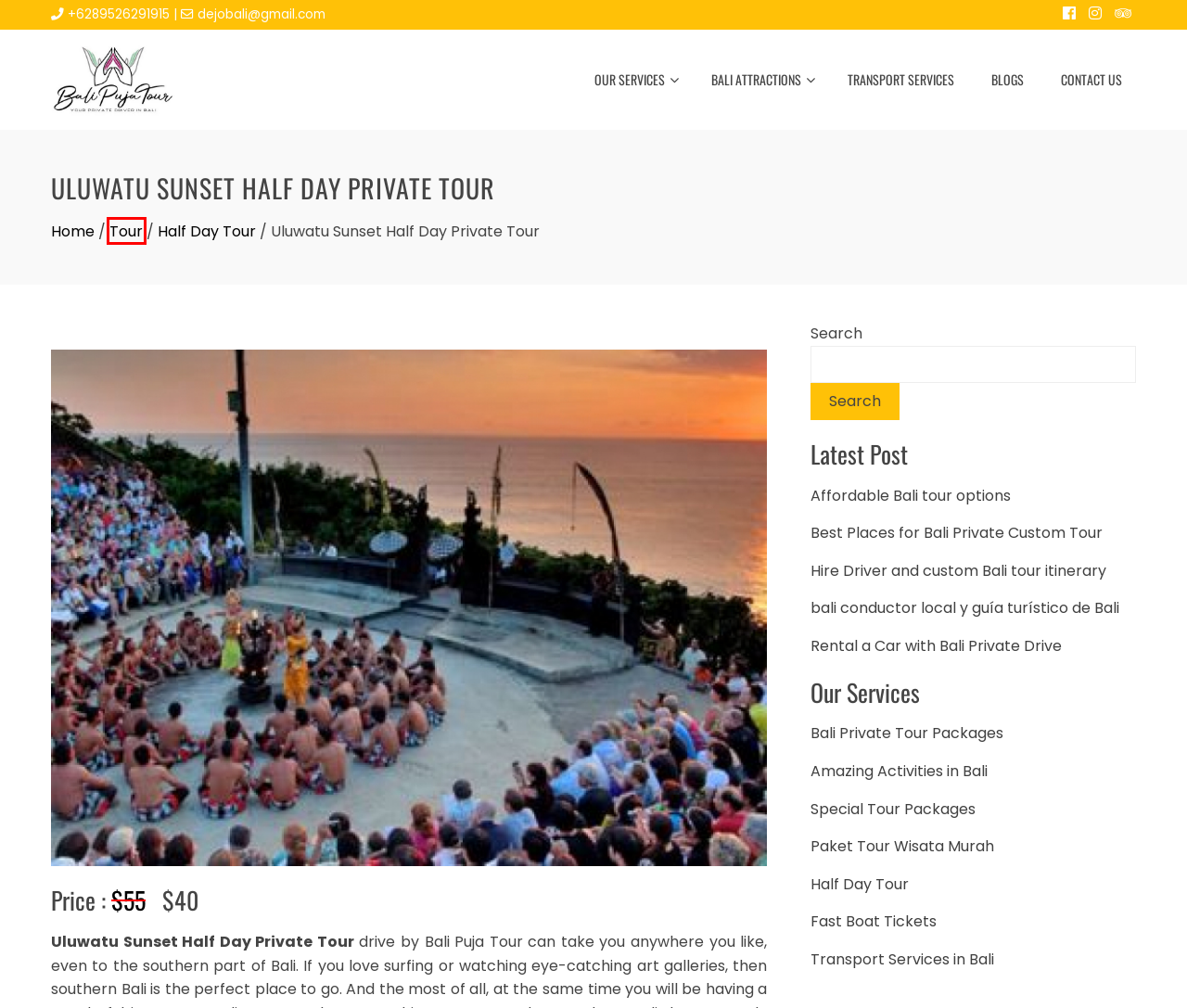You are presented with a screenshot of a webpage containing a red bounding box around a particular UI element. Select the best webpage description that matches the new webpage after clicking the element within the bounding box. Here are the candidates:
A. Half Day Tour – Bali Private Tour Packages with Tour Guide & Driver Services
B. Bali Private Tour Packages with Tour Guide & Driver Services
C. Rental a Car with Bali Private Drive
D. Special Tour Packages – Bali Private Tour Packages with Tour Guide & Driver Services
E. Fast Boat Tickets - Bali Private Tour Packages
F. Blogs – Bali Private Tour Packages with Tour Guide & Driver Services
G. Tour – Bali Private Tour Packages with Tour Guide & Driver Services
H. bali conductor local y guía turístico de Bali

G